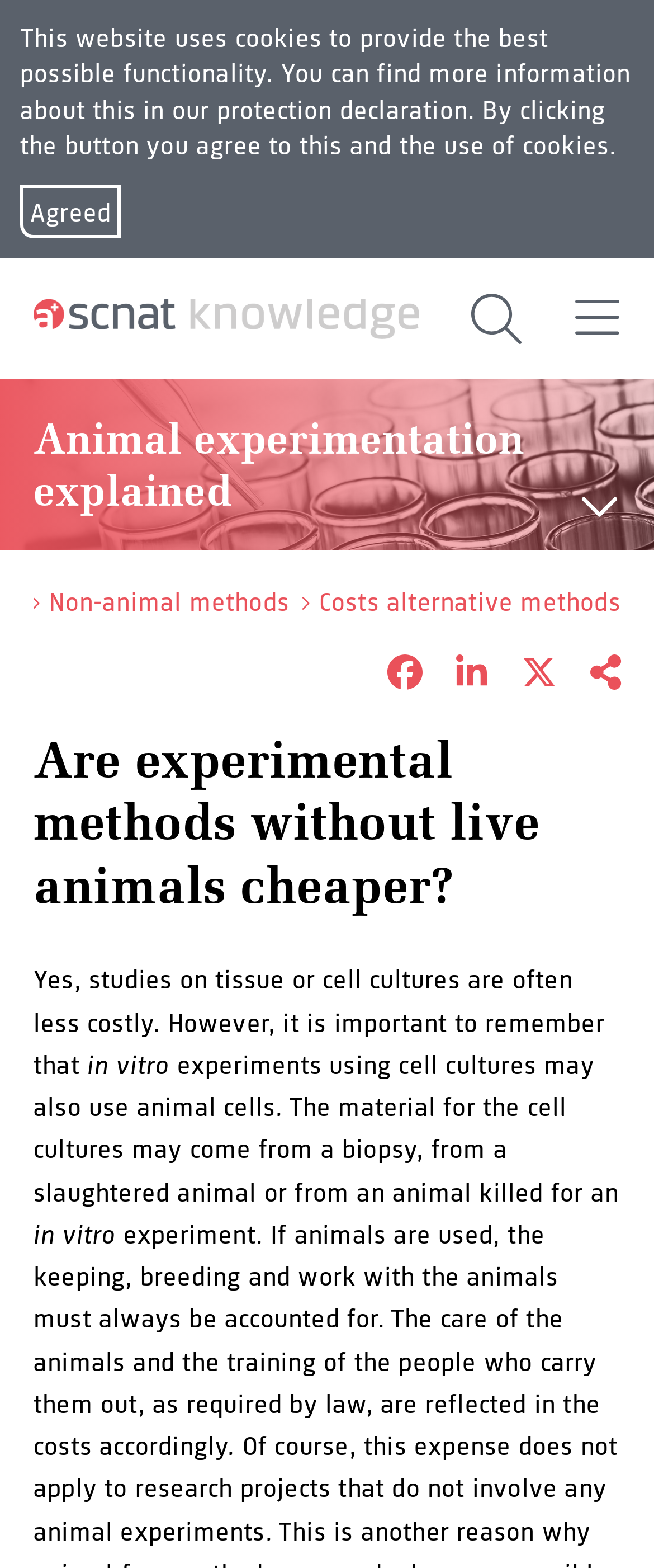What is the function of the 'Search' button?
Please provide a single word or phrase in response based on the screenshot.

Search the website